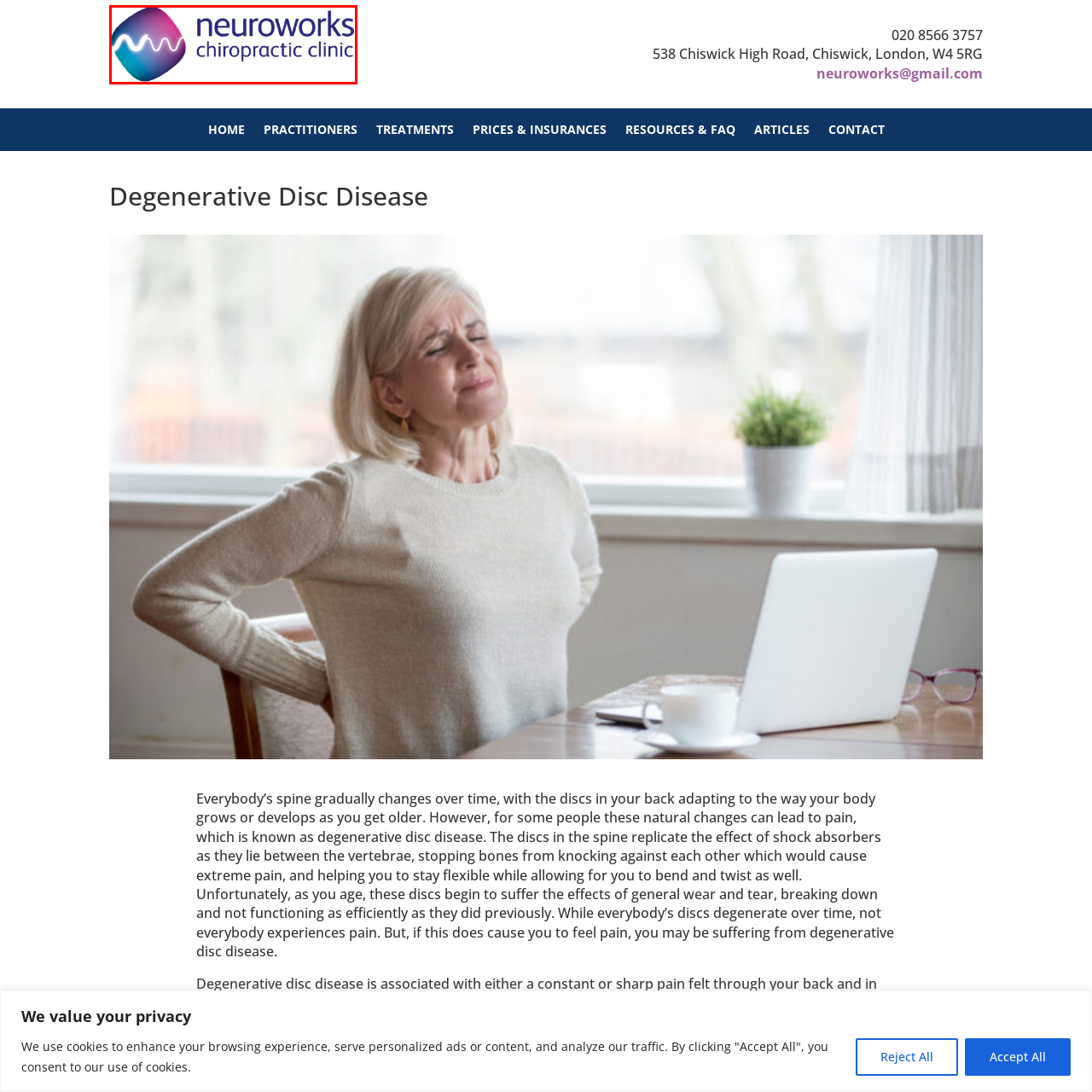What shape is the graphical element?
Observe the part of the image inside the red bounding box and answer the question concisely with one word or a short phrase.

Wave-like